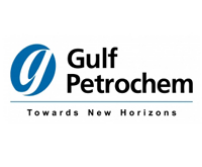Please respond to the question with a concise word or phrase:
What is the tagline of Gulf Petrochem?

Towards New Horizons